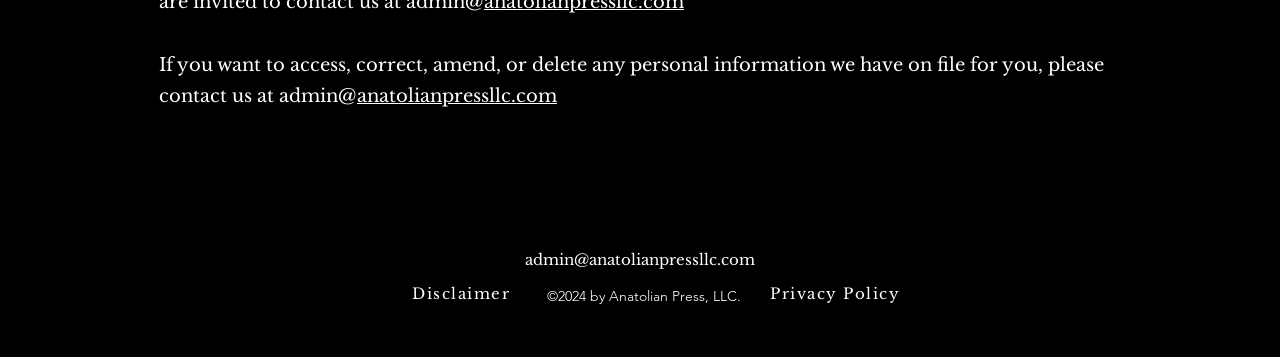What is the copyright year of Anatolian Press, LLC?
Look at the image and provide a detailed response to the question.

The copyright year can be found in the StaticText element '©2024 by Anatolian Press, LLC.' with bounding box coordinates [0.427, 0.803, 0.579, 0.854].